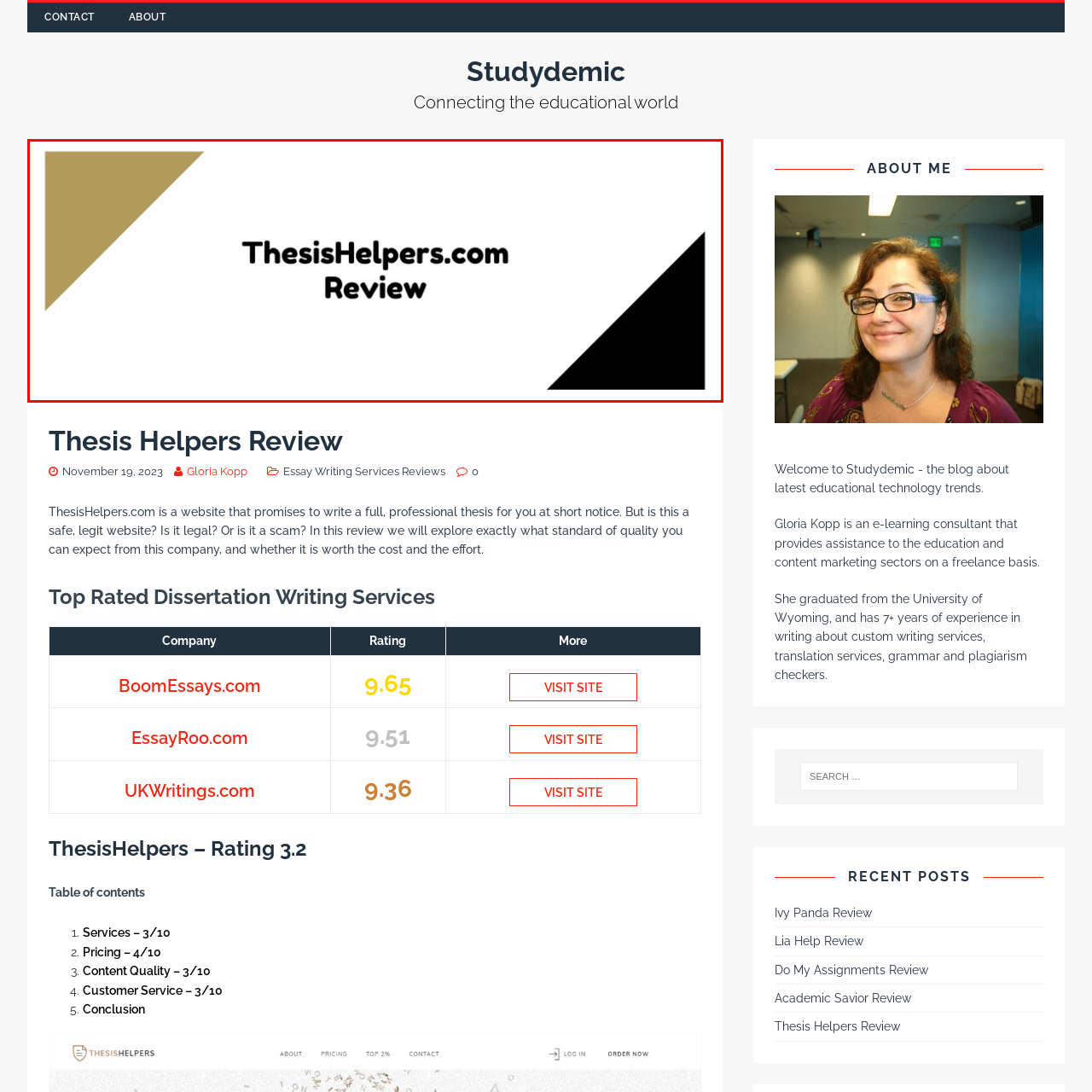What colors are the geometric shapes?
Inspect the image within the red bounding box and respond with a detailed answer, leveraging all visible details.

According to the caption, the geometric shapes at the corners of the banner are in 'gold and black', which suggests that these two colors are used to create a visually appealing contrast with the white background.